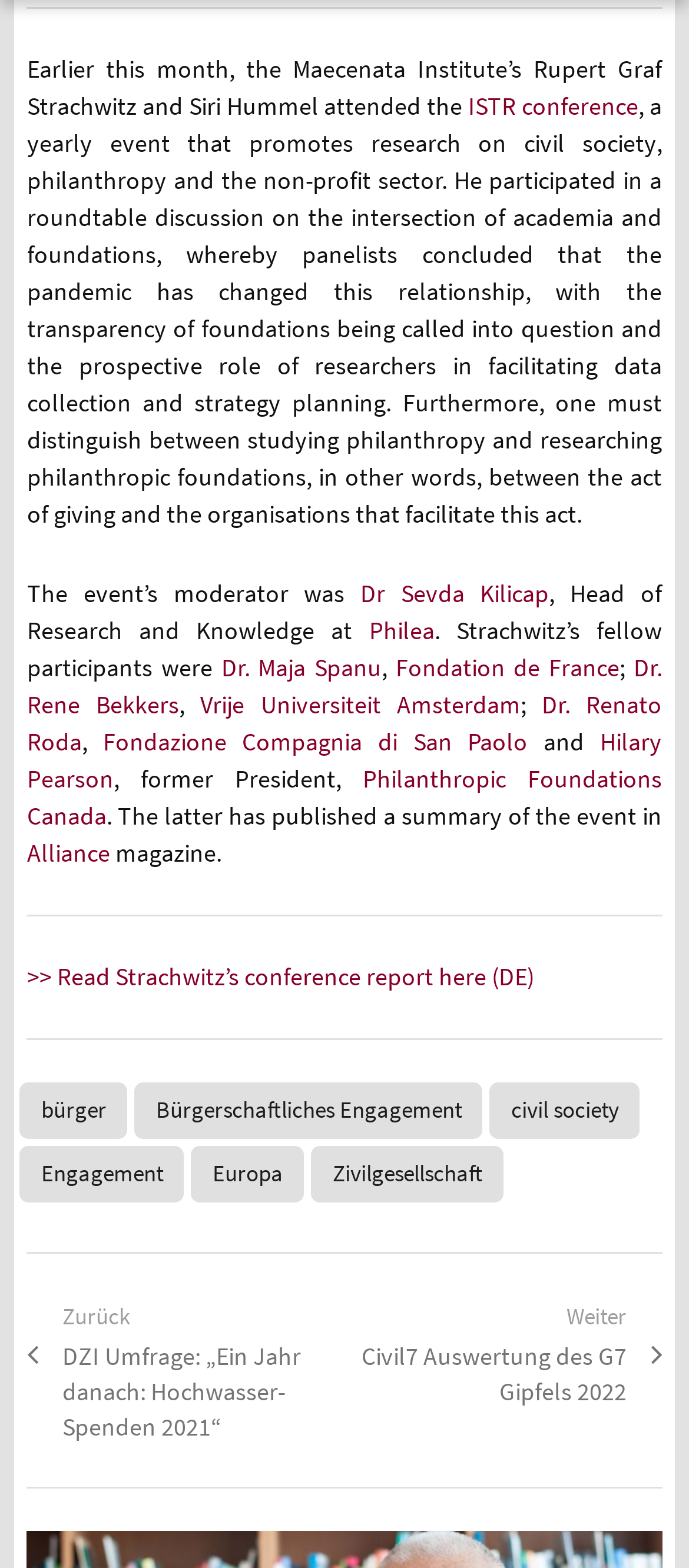Could you highlight the region that needs to be clicked to execute the instruction: "Read about the DZI Umfrage"?

[0.039, 0.827, 0.5, 0.921]